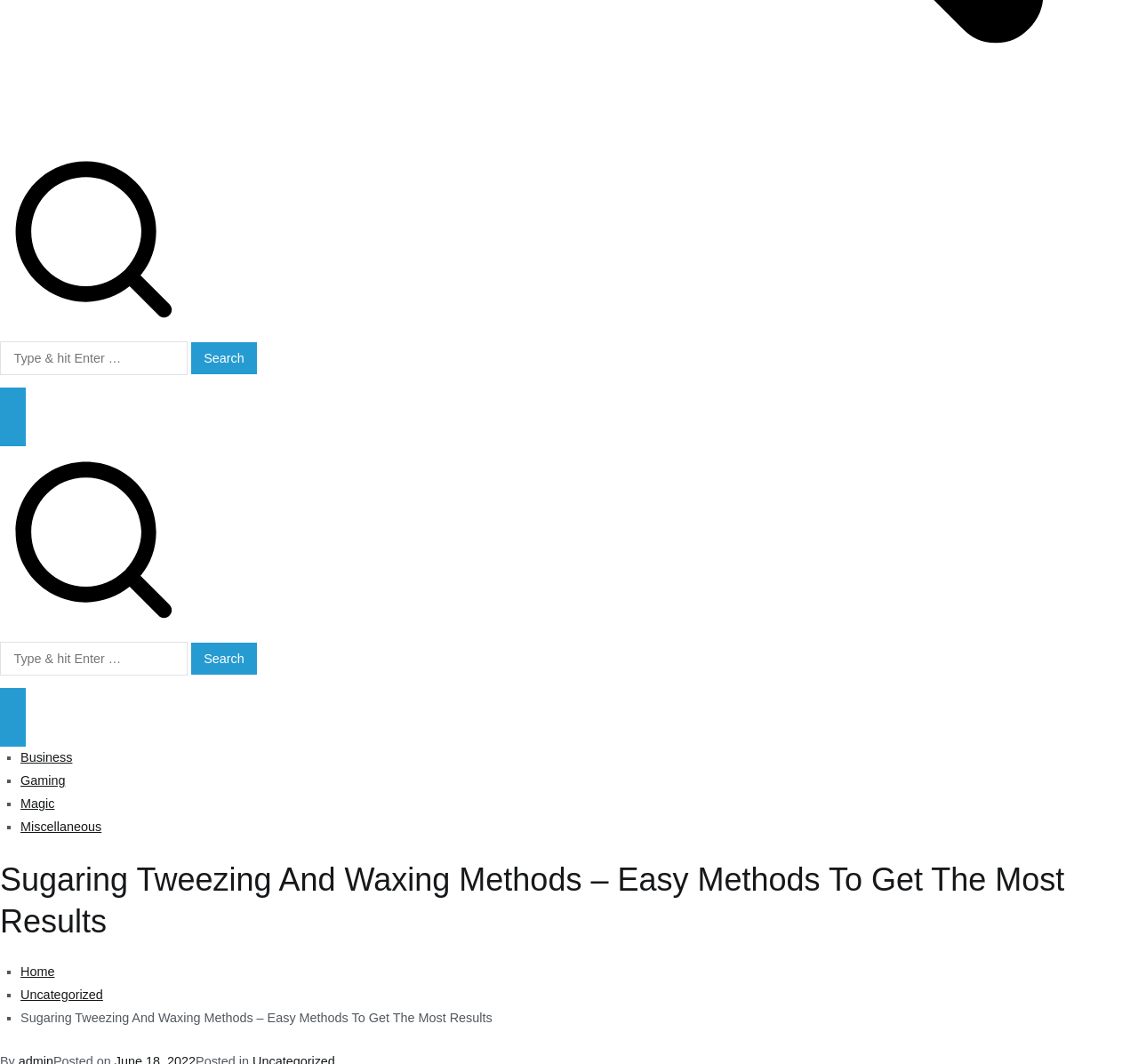Can you specify the bounding box coordinates for the region that should be clicked to fulfill this instruction: "Search for something".

[0.0, 0.321, 0.165, 0.352]